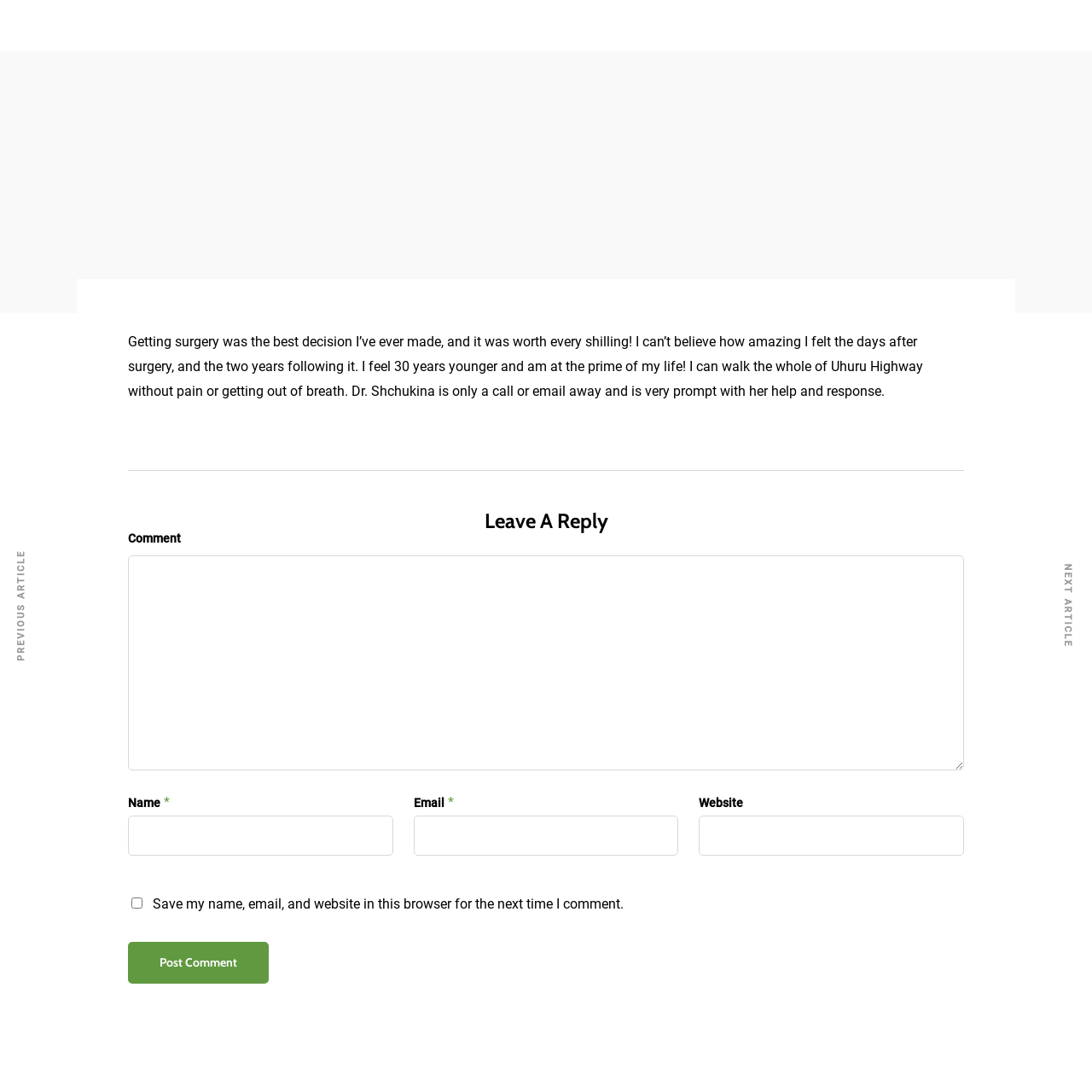Determine the bounding box coordinates of the clickable element necessary to fulfill the instruction: "Read the story of Ms. R. Thomas". Provide the coordinates as four float numbers within the 0 to 1 range, i.e., [left, top, right, bottom].

[0.117, 0.306, 0.845, 0.365]